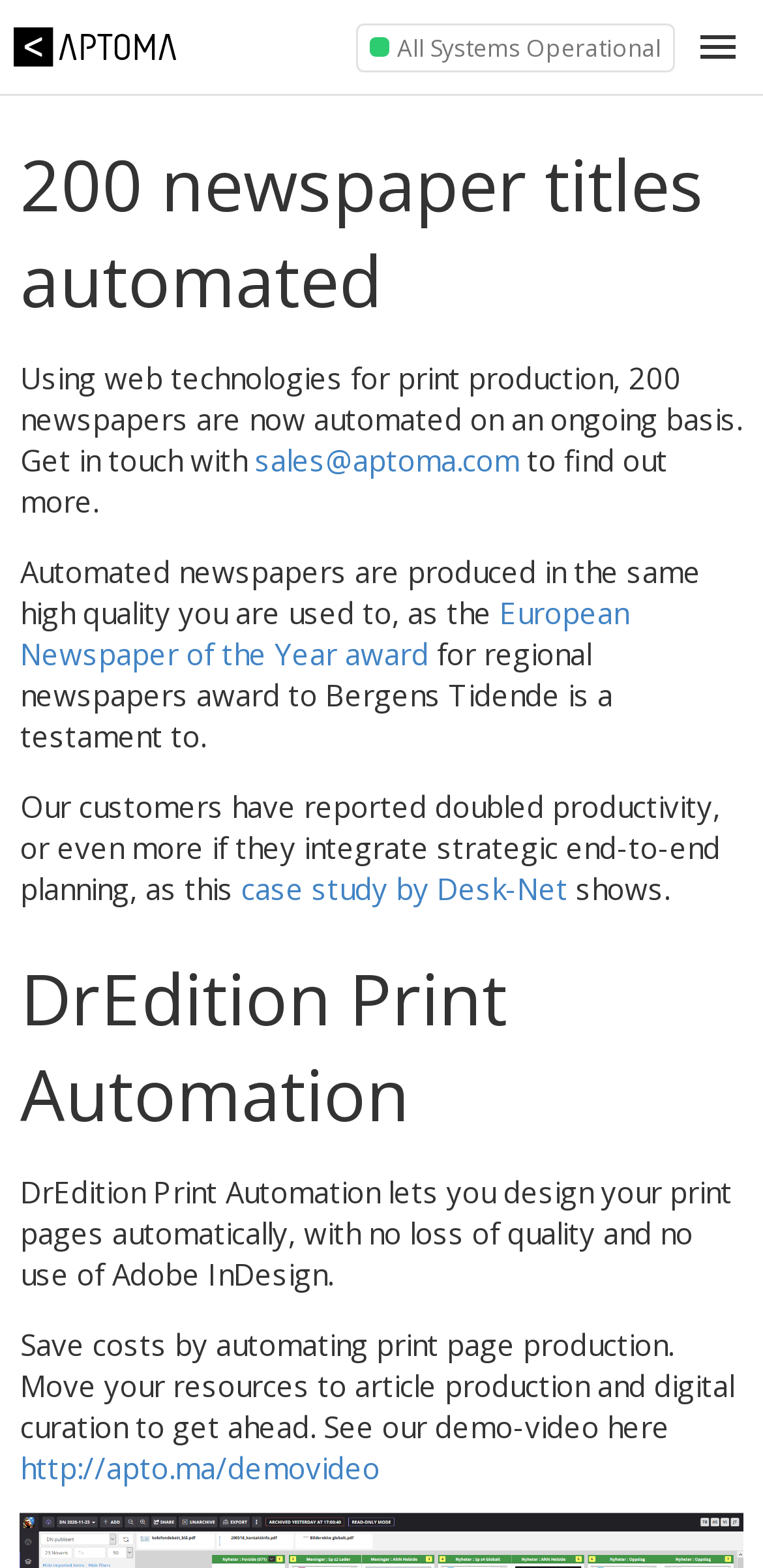Identify the bounding box coordinates for the UI element described as: "case study by Desk-Net". The coordinates should be provided as four floats between 0 and 1: [left, top, right, bottom].

[0.316, 0.554, 0.745, 0.579]